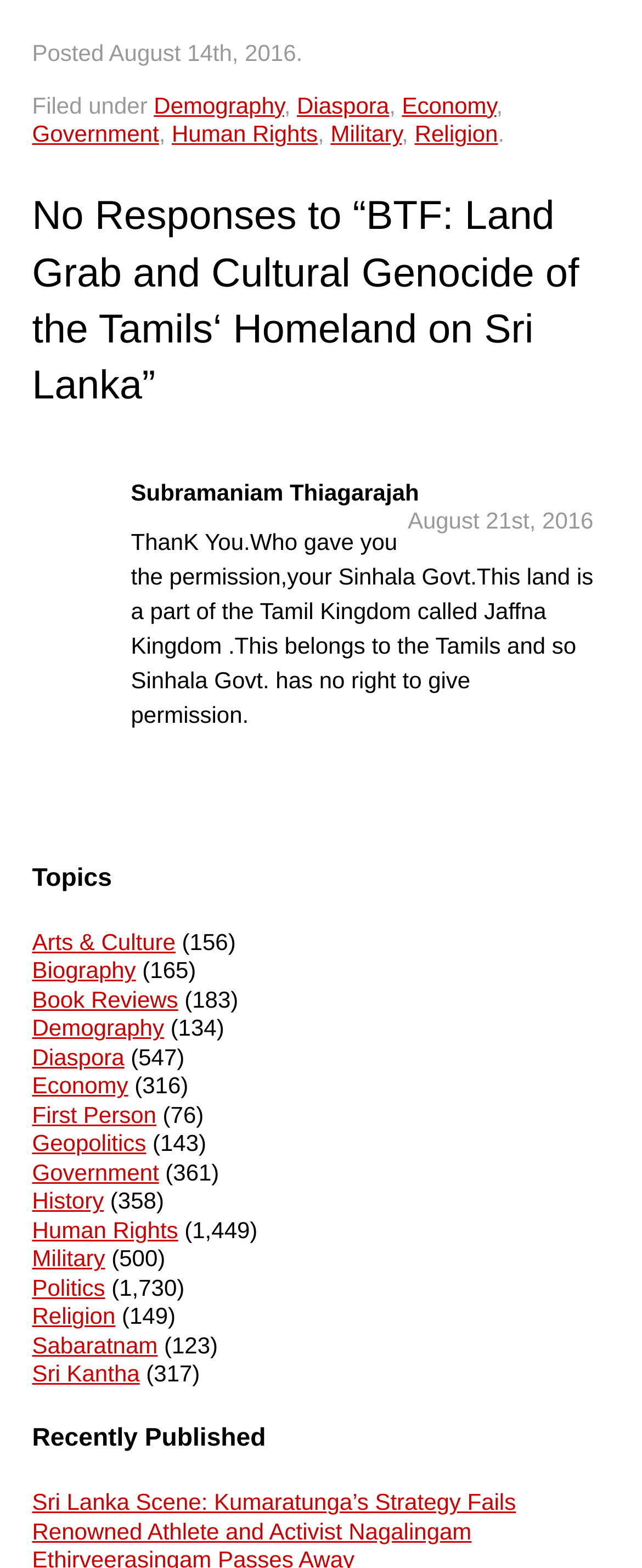Identify the bounding box coordinates of the section that should be clicked to achieve the task described: "Click on the 'Demography' topic".

[0.24, 0.059, 0.442, 0.075]